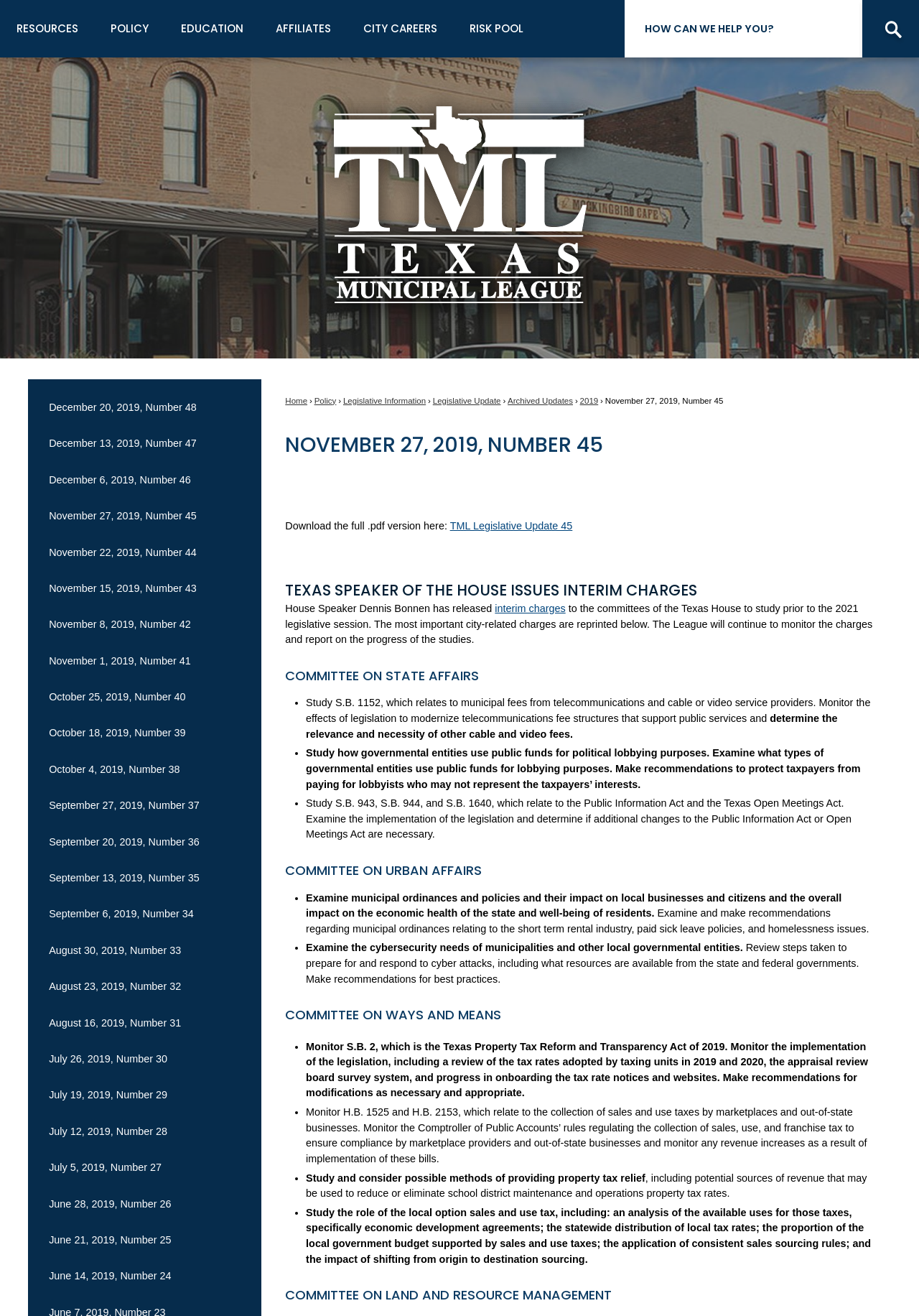Give a detailed account of the webpage, highlighting key information.

This webpage is from the Texas Municipal League, dated November 27, 2019, Number 45. At the top, there is a "Skip to Main Content" link, followed by a search bar with a search button and an image. Below the search bar, there is a vertical menu with several menu items, including "RESOURCES", "POLICY", "EDUCATION", "AFFILIATES", "CITY CAREERS", and "RISK POOL".

On the left side, there is a logo of the Texas Municipal League, accompanied by a link to the organization's homepage. Below the logo, there are several links to different sections, including "Home", "Policy", "Legislative Information", "Legislative Update", "Archived Updates", and "2019".

The main content of the webpage is divided into several sections, each with a heading. The first section is about the Texas Speaker of the House issuing interim charges, with a link to more information. The subsequent sections are about different committees, including the Committee on State Affairs, Committee on Urban Affairs, Committee on Ways and Means, and Committee on Land and Resource Management. Each committee section has a list of items, marked with bullet points, discussing various topics related to municipal governance and policy.

At the bottom of the page, there is a menu with links to previous issues of the legislative update, dated from December 20, 2019, to September 27, 2019.